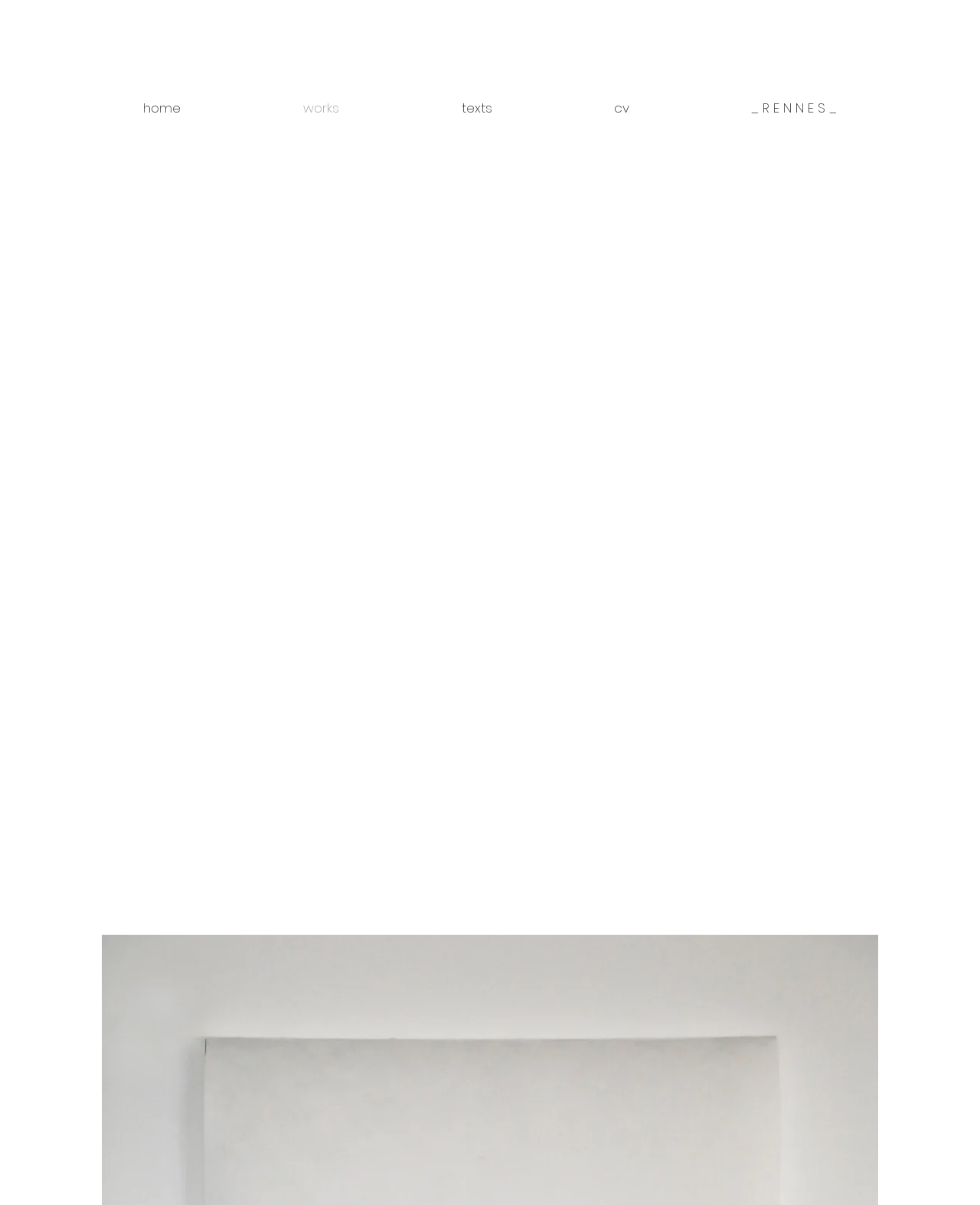Using the element description home, predict the bounding box coordinates for the UI element. Provide the coordinates in (top-left x, top-left y, bottom-right x, bottom-right y) format with values ranging from 0 to 1.

[0.084, 0.083, 0.247, 0.086]